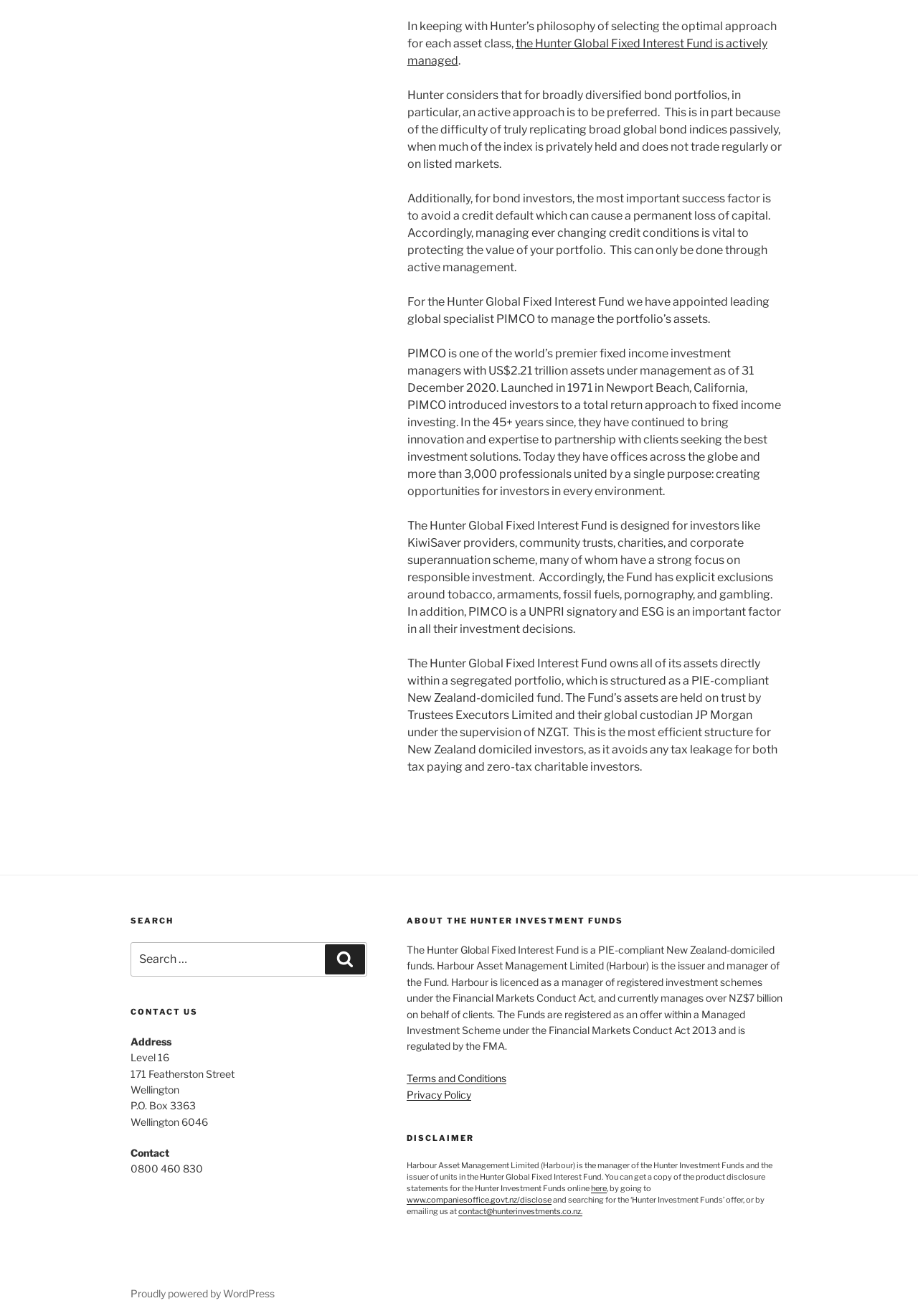Find the bounding box coordinates for the HTML element described in this sentence: "Privacy Policy". Provide the coordinates as four float numbers between 0 and 1, in the format [left, top, right, bottom].

[0.443, 0.827, 0.513, 0.836]